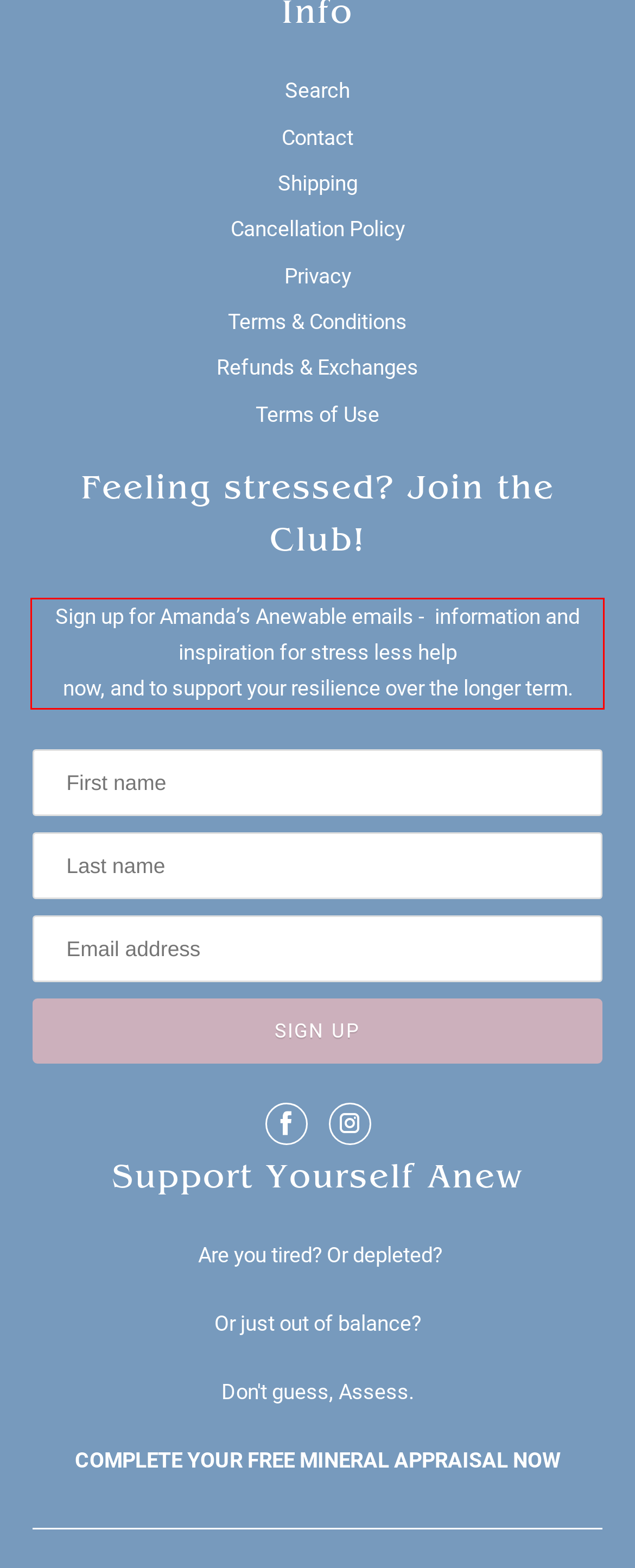Look at the provided screenshot of the webpage and perform OCR on the text within the red bounding box.

Sign up for Amanda’s Anewable emails - information and inspiration for stress less help now, and to support your resilience over the longer term.